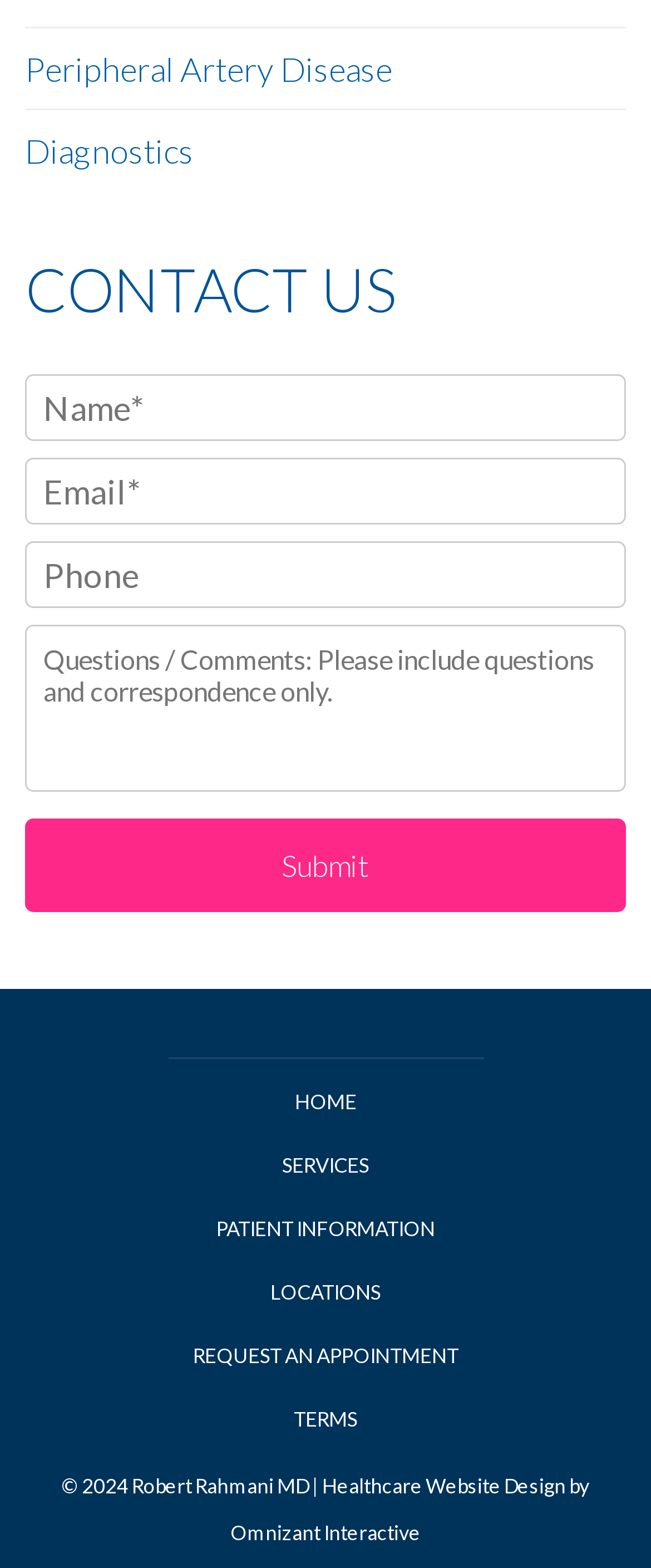Please locate the bounding box coordinates of the element that needs to be clicked to achieve the following instruction: "search for something". The coordinates should be four float numbers between 0 and 1, i.e., [left, top, right, bottom].

None